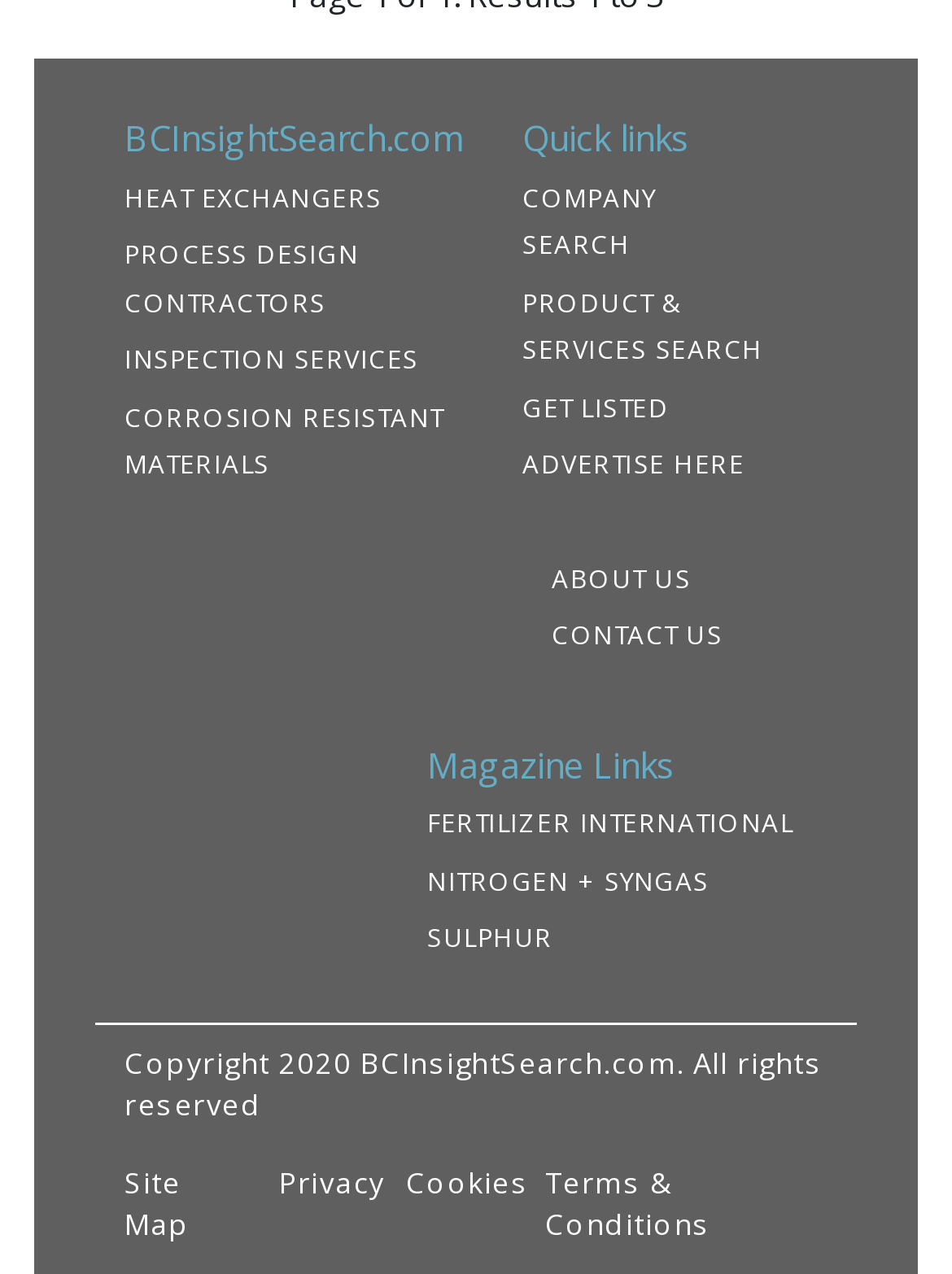Specify the bounding box coordinates of the region I need to click to perform the following instruction: "Search for heat exchangers". The coordinates must be four float numbers in the range of 0 to 1, i.e., [left, top, right, bottom].

[0.131, 0.141, 0.437, 0.168]